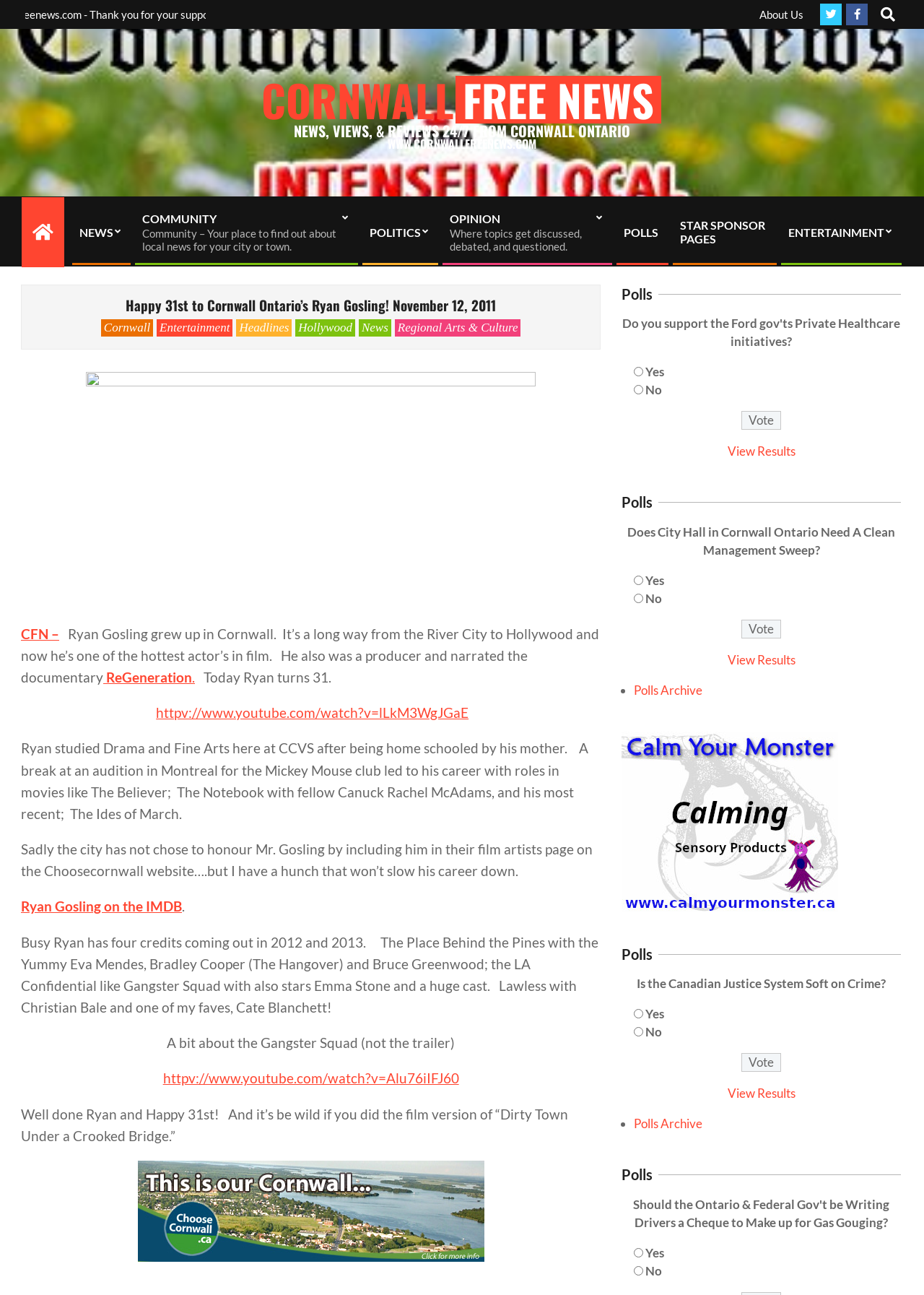Provide the bounding box coordinates of the section that needs to be clicked to accomplish the following instruction: "Explore related posts."

None